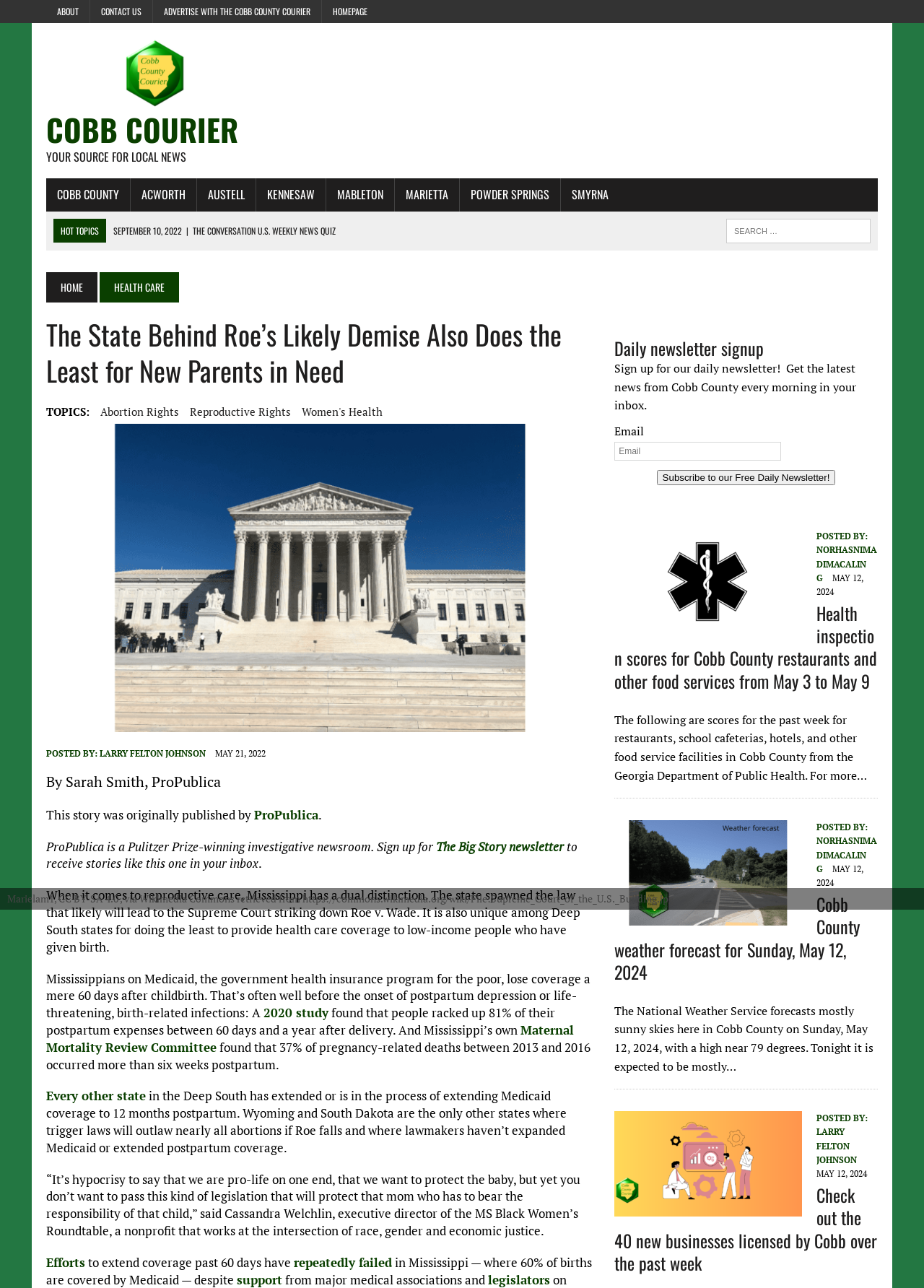Find and indicate the bounding box coordinates of the region you should select to follow the given instruction: "Read the article 'The State Behind Roe’s Likely Demise Also Does the Least for New Parents in Need'".

[0.05, 0.246, 0.642, 0.302]